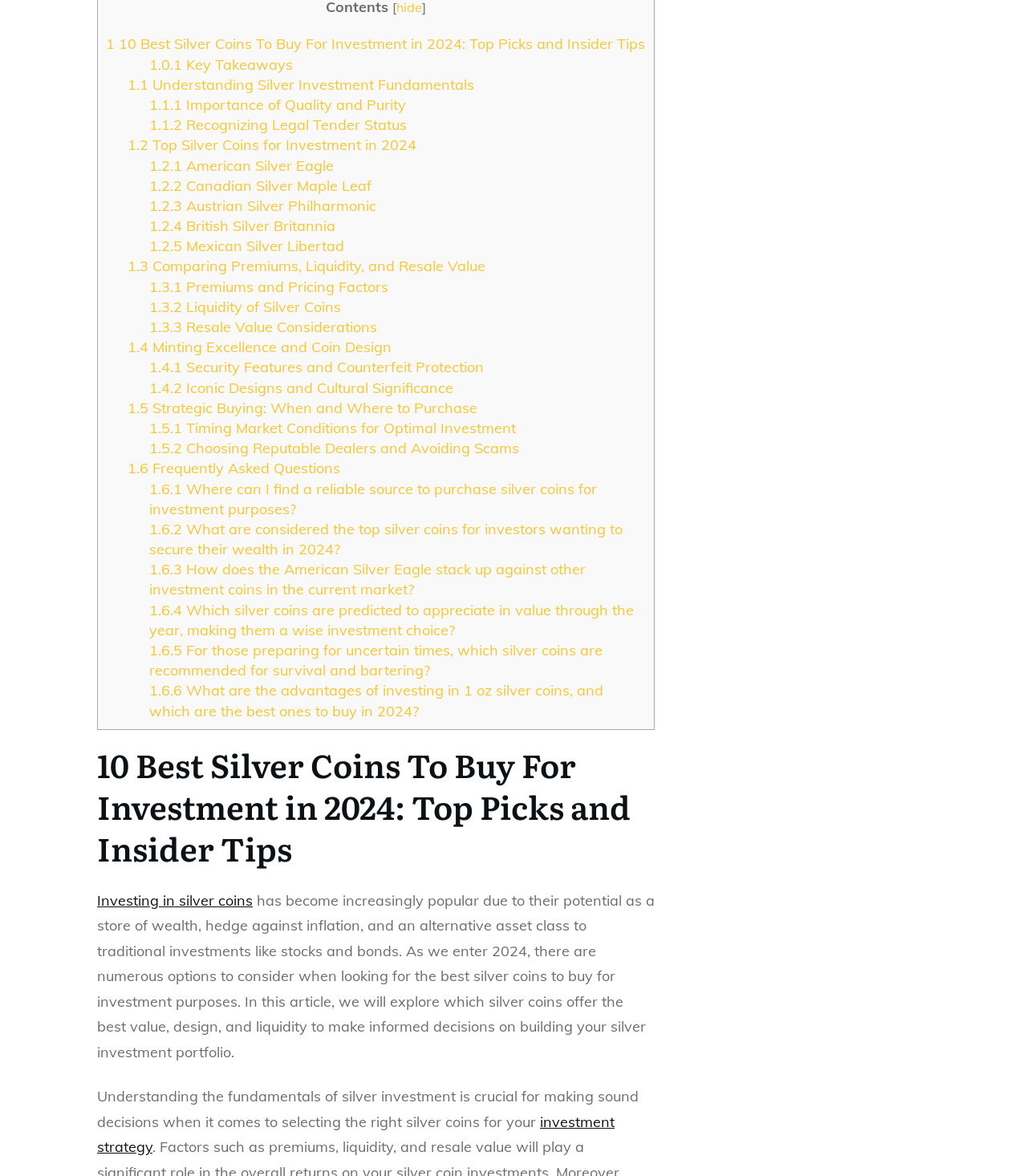How many sections are there in the article?
Please respond to the question with as much detail as possible.

By analyzing the links and headings on the webpage, I count six main sections: 'Understanding Silver Investment Fundamentals', 'Top Silver Coins for Investment in 2024', 'Comparing Premiums, Liquidity, and Resale Value', 'Minting Excellence and Coin Design', 'Strategic Buying: When and Where to Purchase', and 'Frequently Asked Questions'.